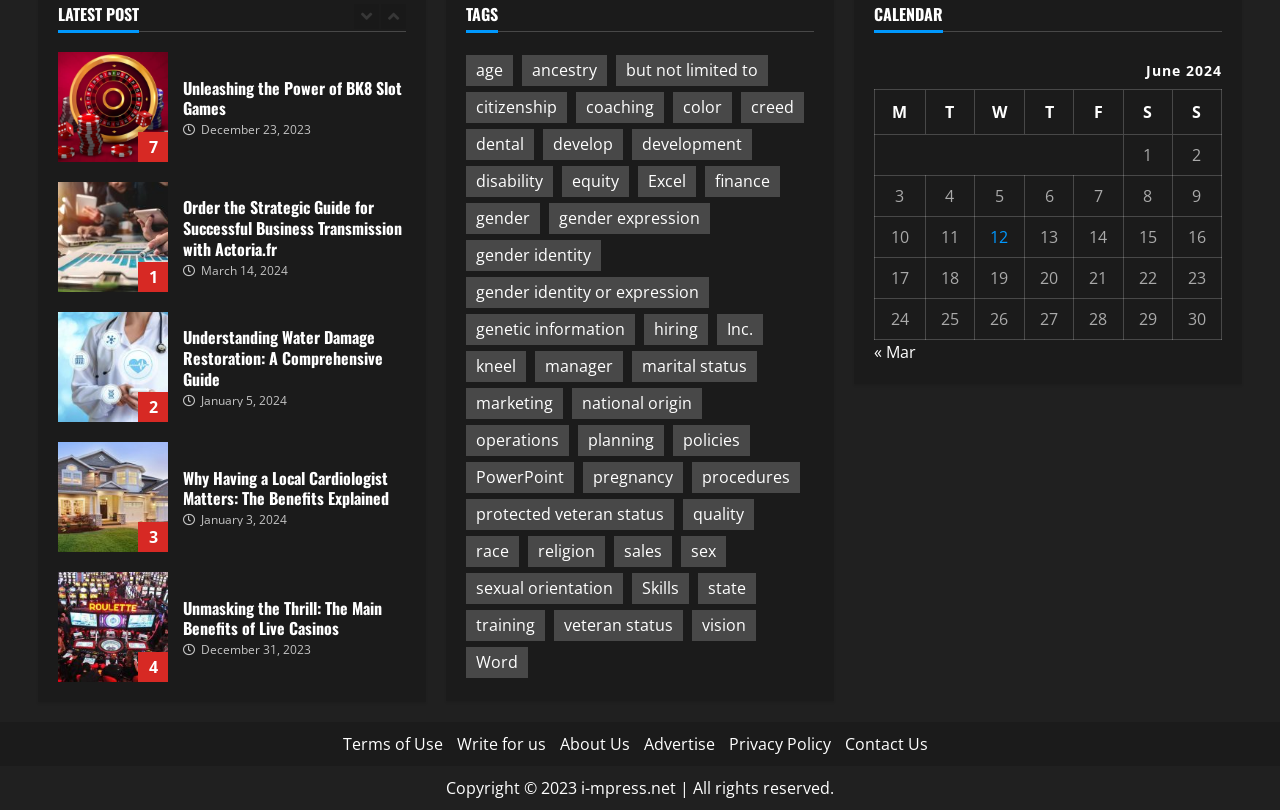Determine the bounding box coordinates of the element's region needed to click to follow the instruction: "Click on 'race (77 items)'". Provide these coordinates as four float numbers between 0 and 1, formatted as [left, top, right, bottom].

[0.364, 0.662, 0.405, 0.7]